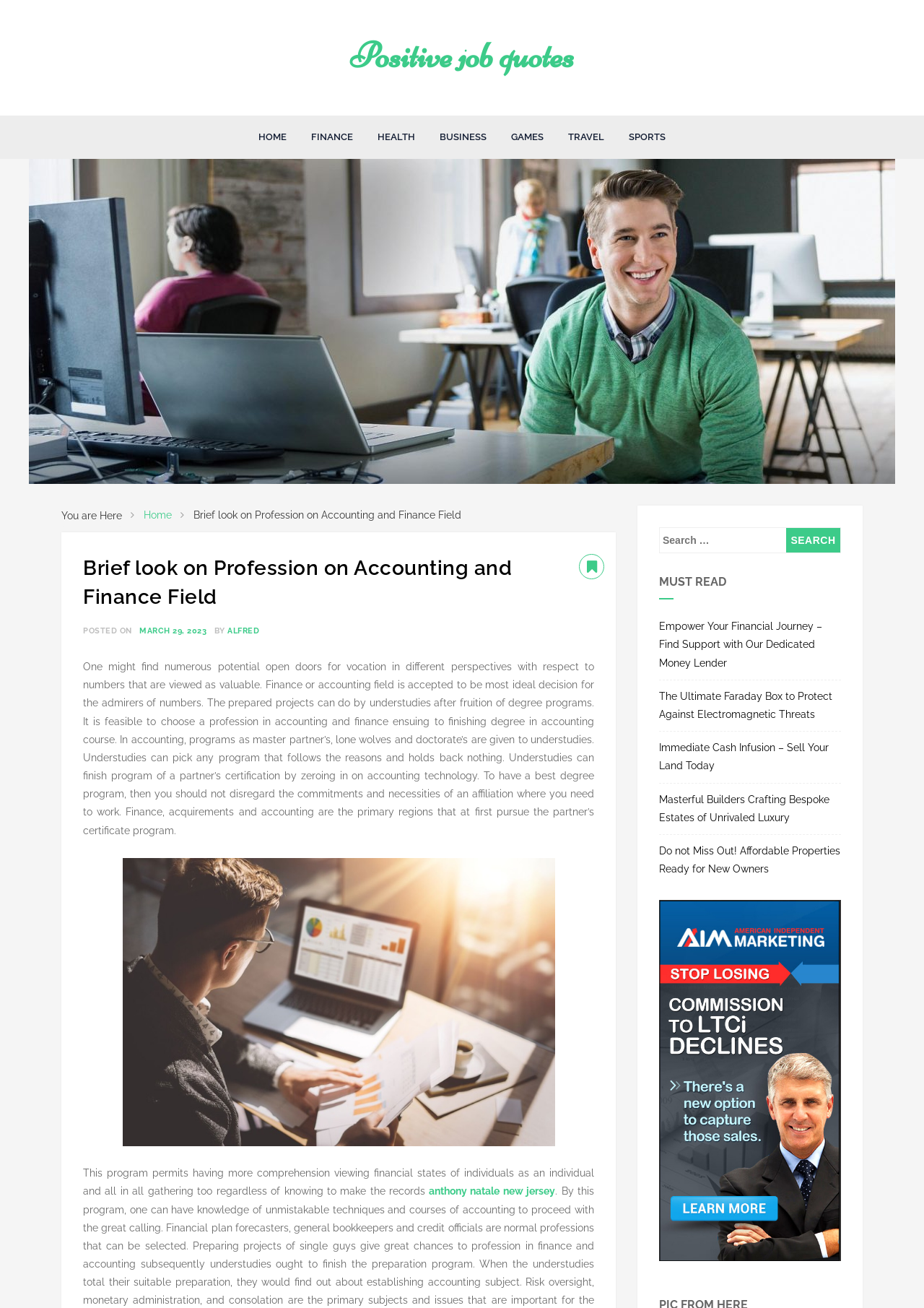Find and specify the bounding box coordinates that correspond to the clickable region for the instruction: "Check the latest news in the MUST READ section".

[0.713, 0.44, 0.91, 0.458]